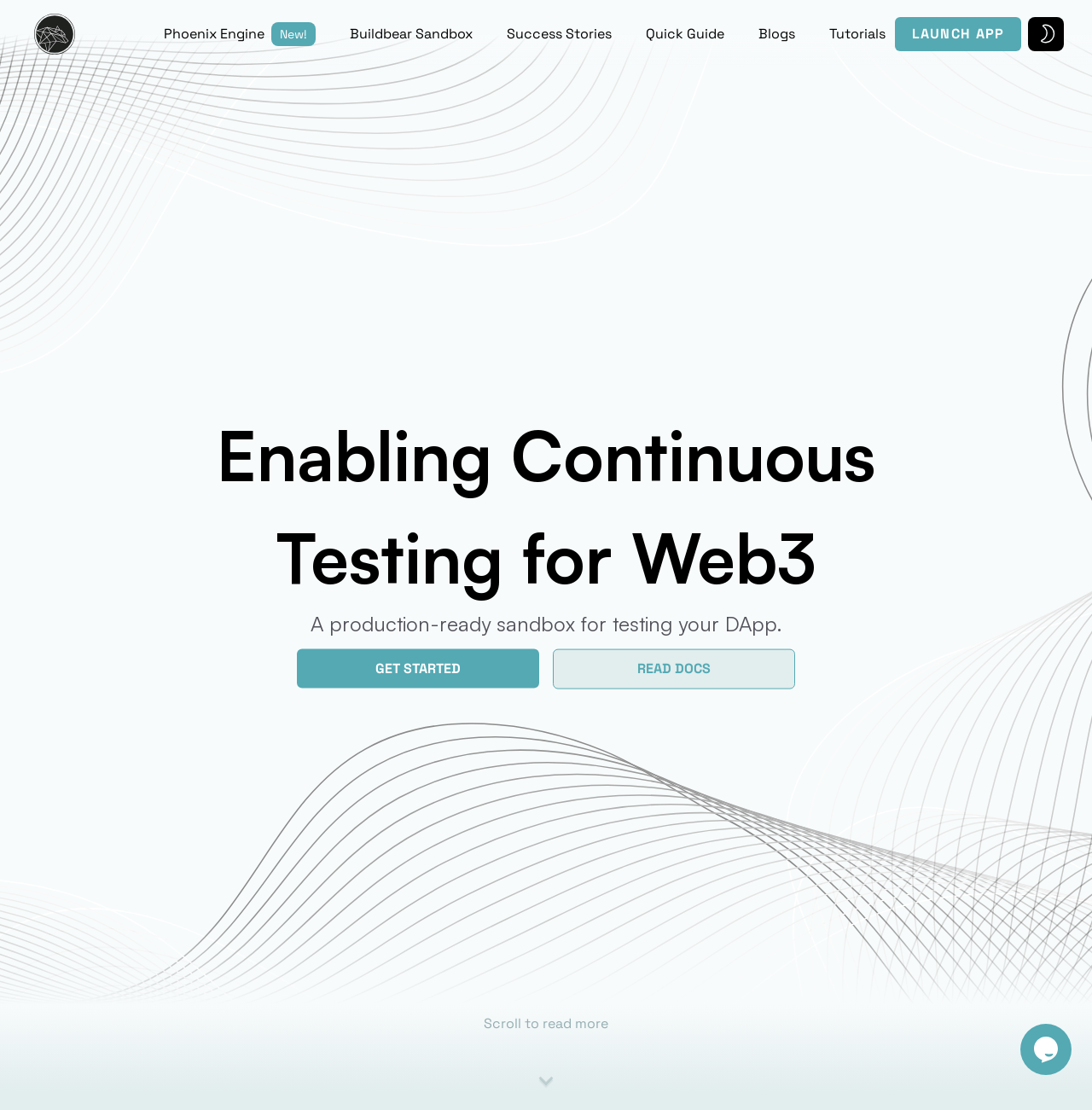What is the background image of the page?
Provide a detailed and well-explained answer to the question.

I found an image element with the description 'bg', which suggests that it is the background image of the page.